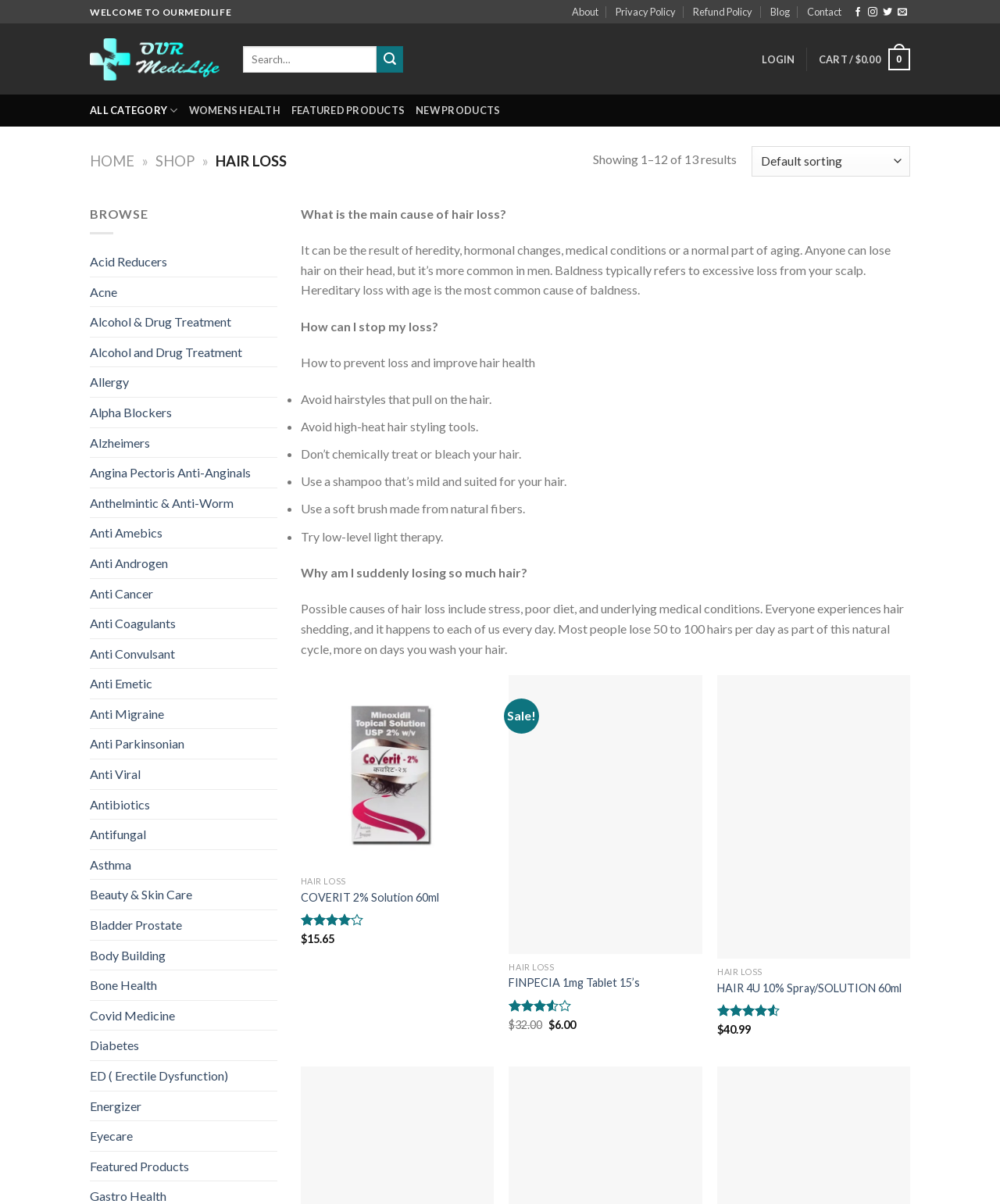How many results are shown on this page?
Please give a detailed answer to the question using the information shown in the image.

The webpage shows 13 results, as indicated by the text 'Showing 1–12 of 13 results' at the top of the page.